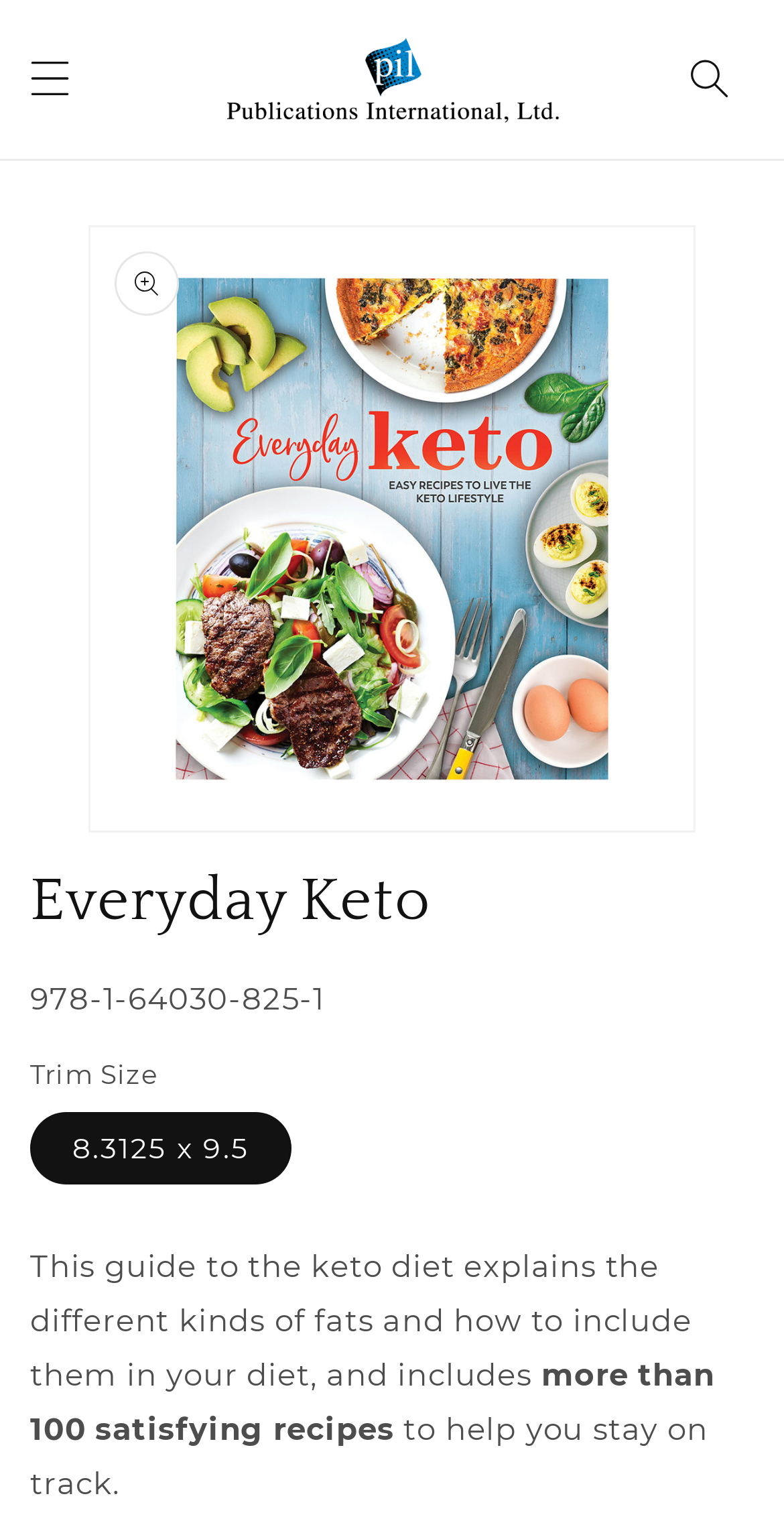What is the trim size of this book?
Please provide a detailed answer to the question.

I found the trim size by looking at the group section labeled 'Trim Size', where a radio button is selected with the value '8.3125 x 9.5'.